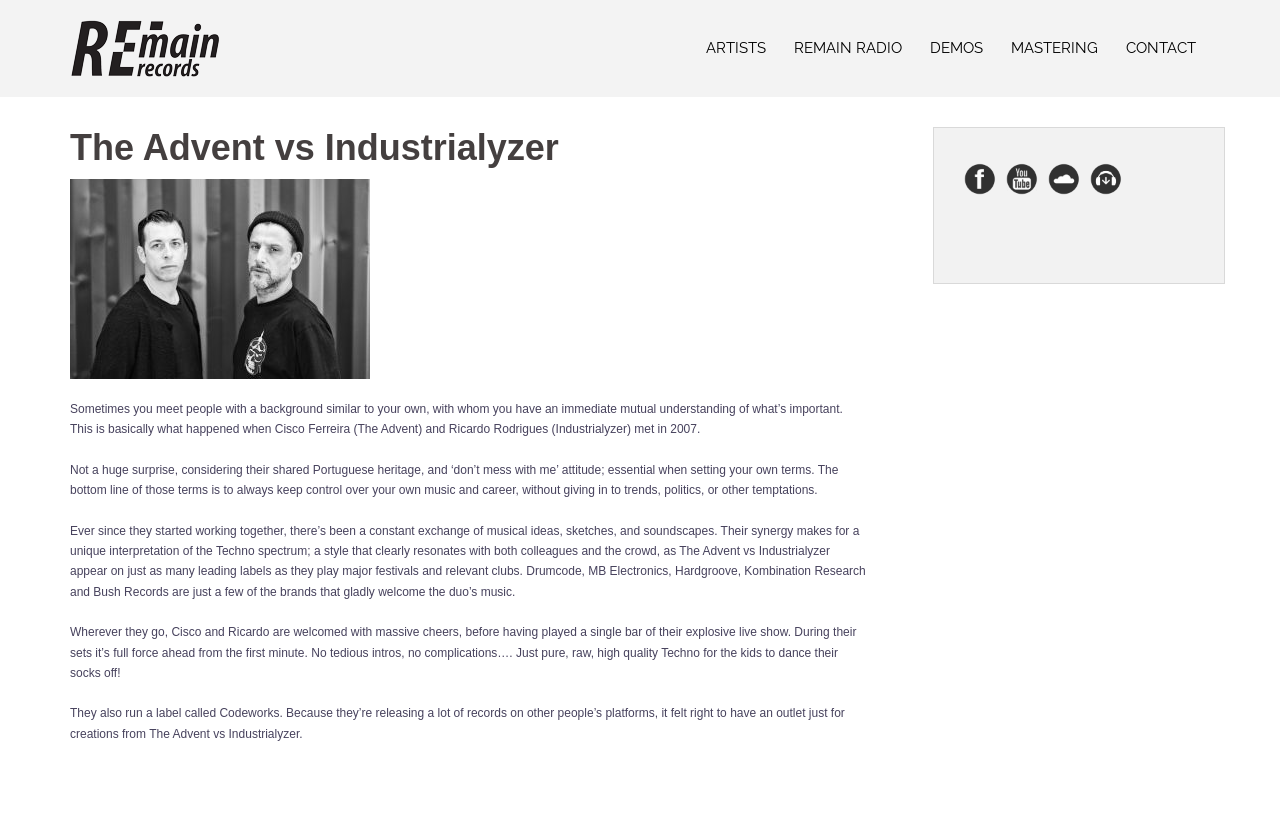What is the genre of music mentioned?
Look at the screenshot and respond with one word or a short phrase.

Techno